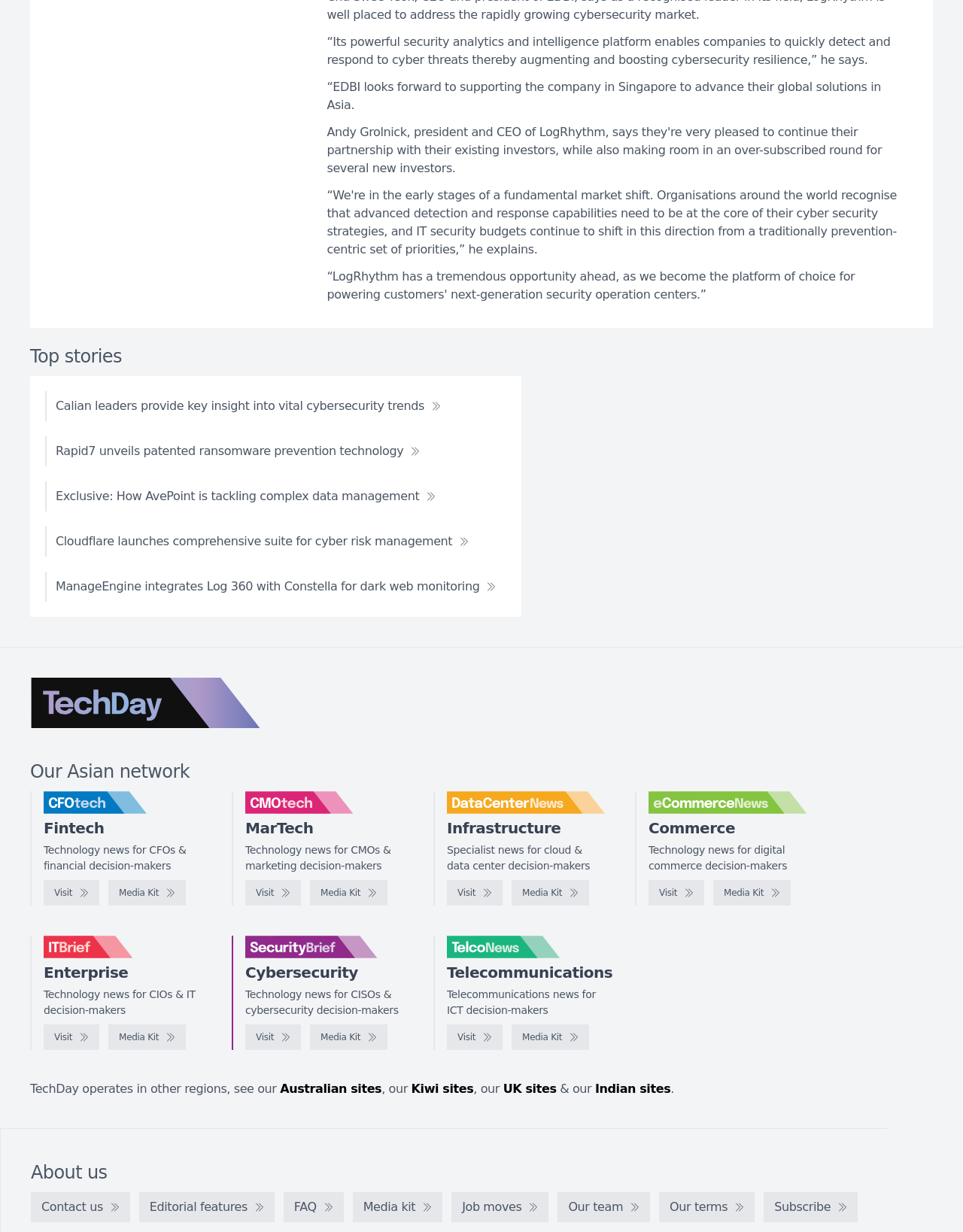Provide a brief response using a word or short phrase to this question:
What type of news does the webpage provide?

Technology news